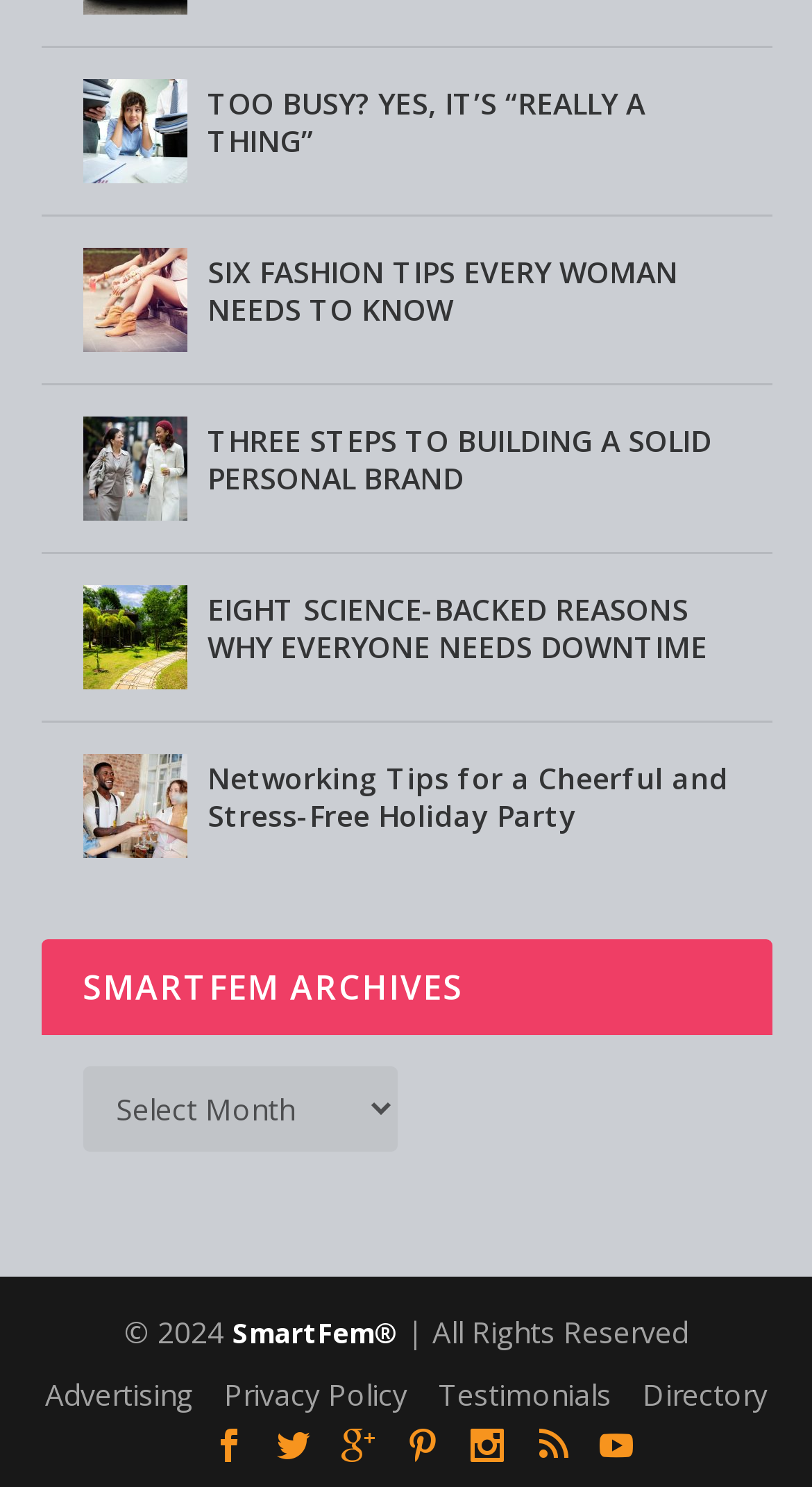Please use the details from the image to answer the following question comprehensively:
What is the copyright year mentioned?

The copyright information at the bottom of the webpage mentions '© 2024', indicating that the copyright year is 2024.